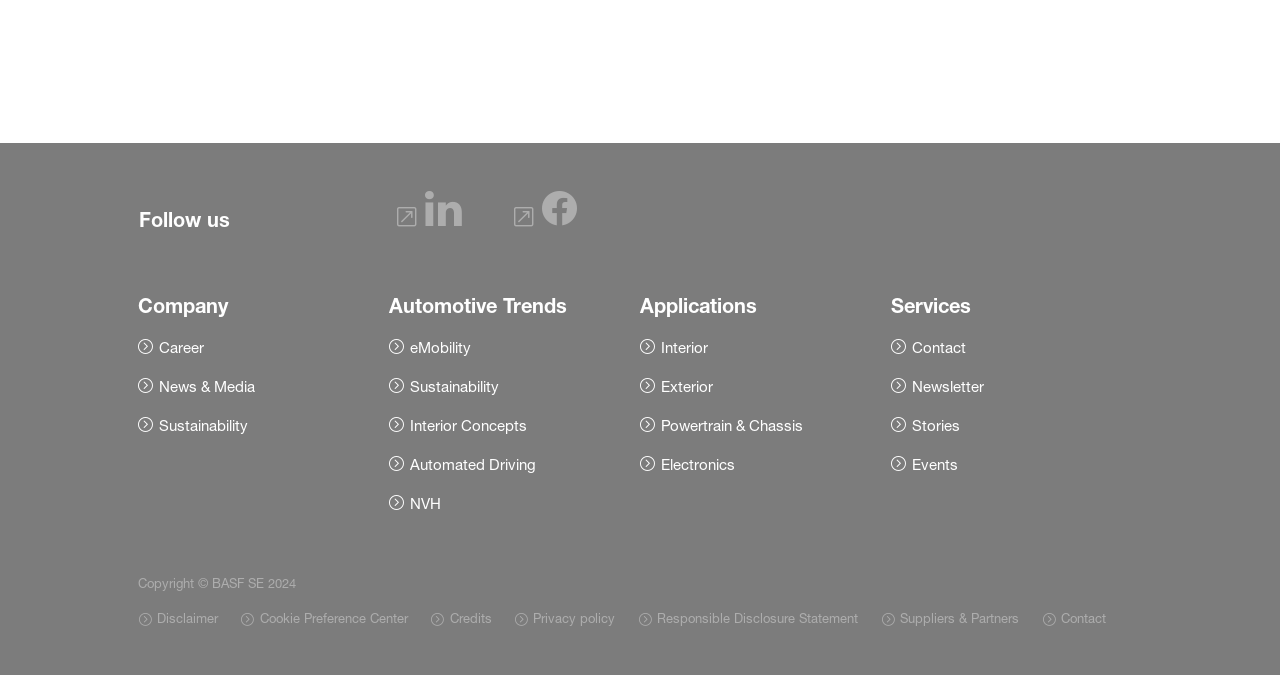How many links are there at the bottom of the page?
Using the image as a reference, deliver a detailed and thorough answer to the question.

I counted the number of links at the bottom of the page, which are 'Disclaimer', 'Cookie Preference Center', 'Credits', 'Privacy policy', 'Responsible Disclosure Statement', and 'Suppliers & Partners', so there are 6 links.